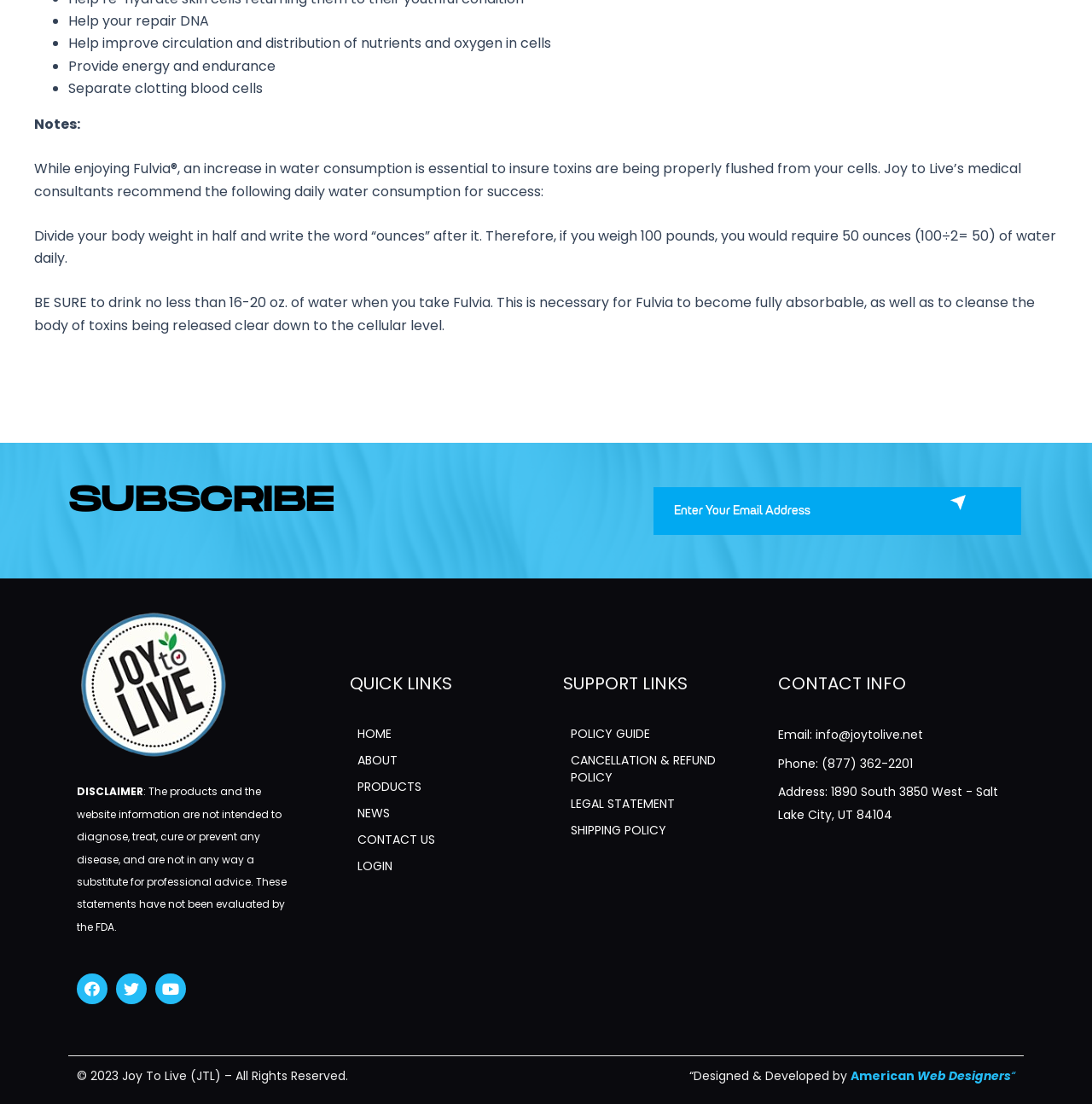Identify the bounding box coordinates of the section to be clicked to complete the task described by the following instruction: "Enter your email address". The coordinates should be four float numbers between 0 and 1, formatted as [left, top, right, bottom].

[0.598, 0.441, 0.845, 0.484]